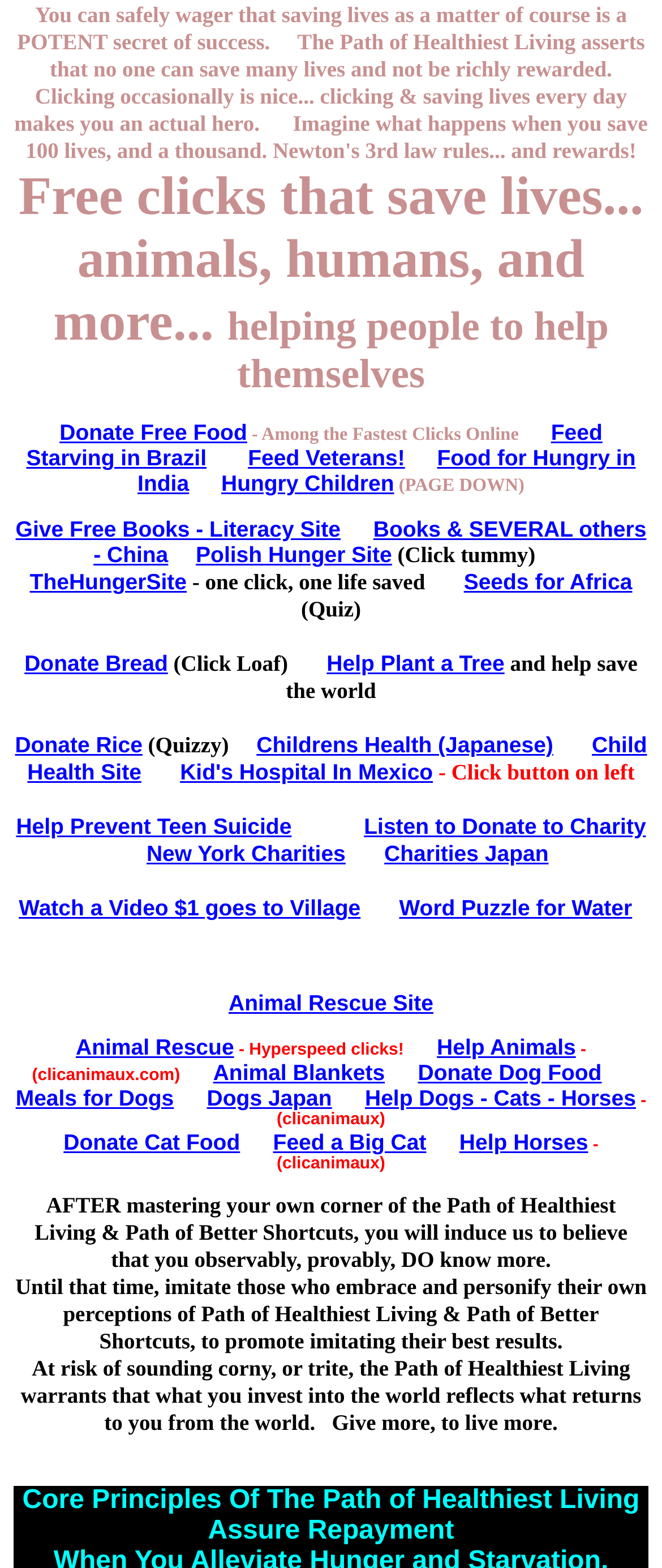Determine the bounding box coordinates of the clickable element to complete this instruction: "Donate Rice". Provide the coordinates in the format of four float numbers between 0 and 1, [left, top, right, bottom].

[0.023, 0.467, 0.215, 0.483]